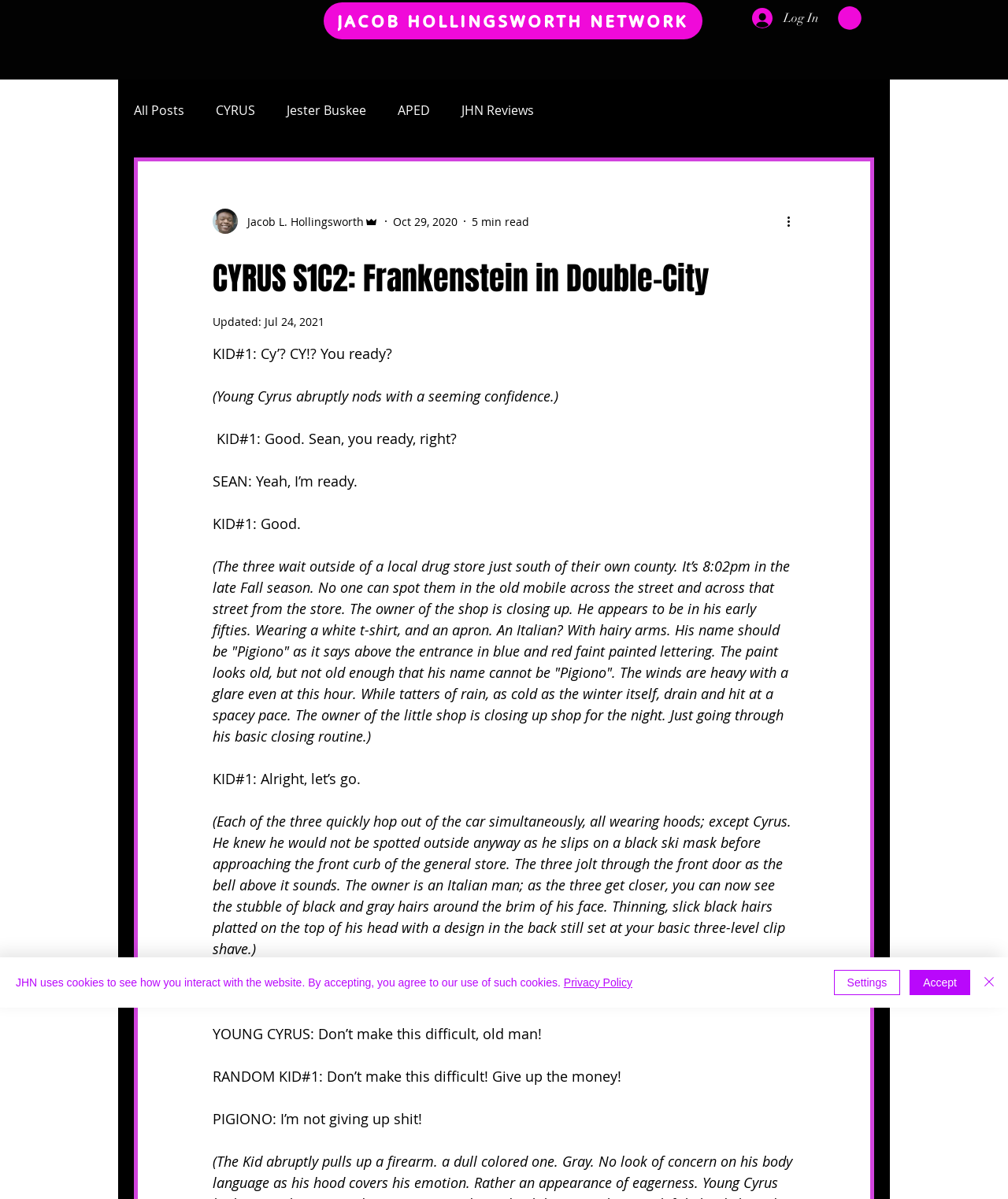Extract the top-level heading from the webpage and provide its text.

CYRUS S1C2: Frankenstein in Double-City